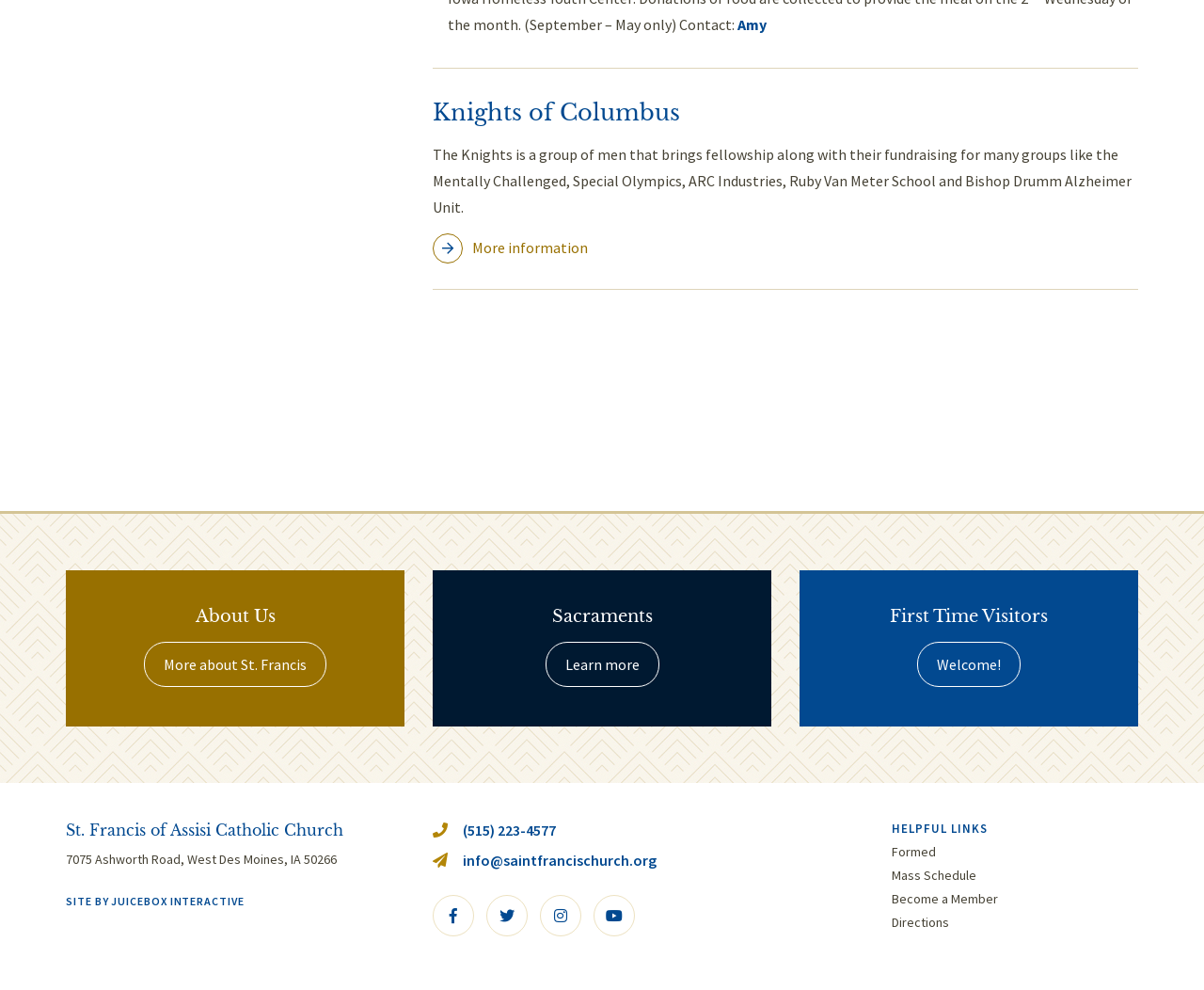What is the purpose of the Knights of Columbus?
Carefully examine the image and provide a detailed answer to the question.

I found the answer by reading the StaticText element with the text 'The Knights is a group of men that brings fellowship along with their fundraising for many groups like the Mentally Challenged, Special Olympics, ARC Industries, Ruby Van Meter School and Bishop Drumm Alzheimer Unit.' which describes the purpose of the Knights of Columbus.